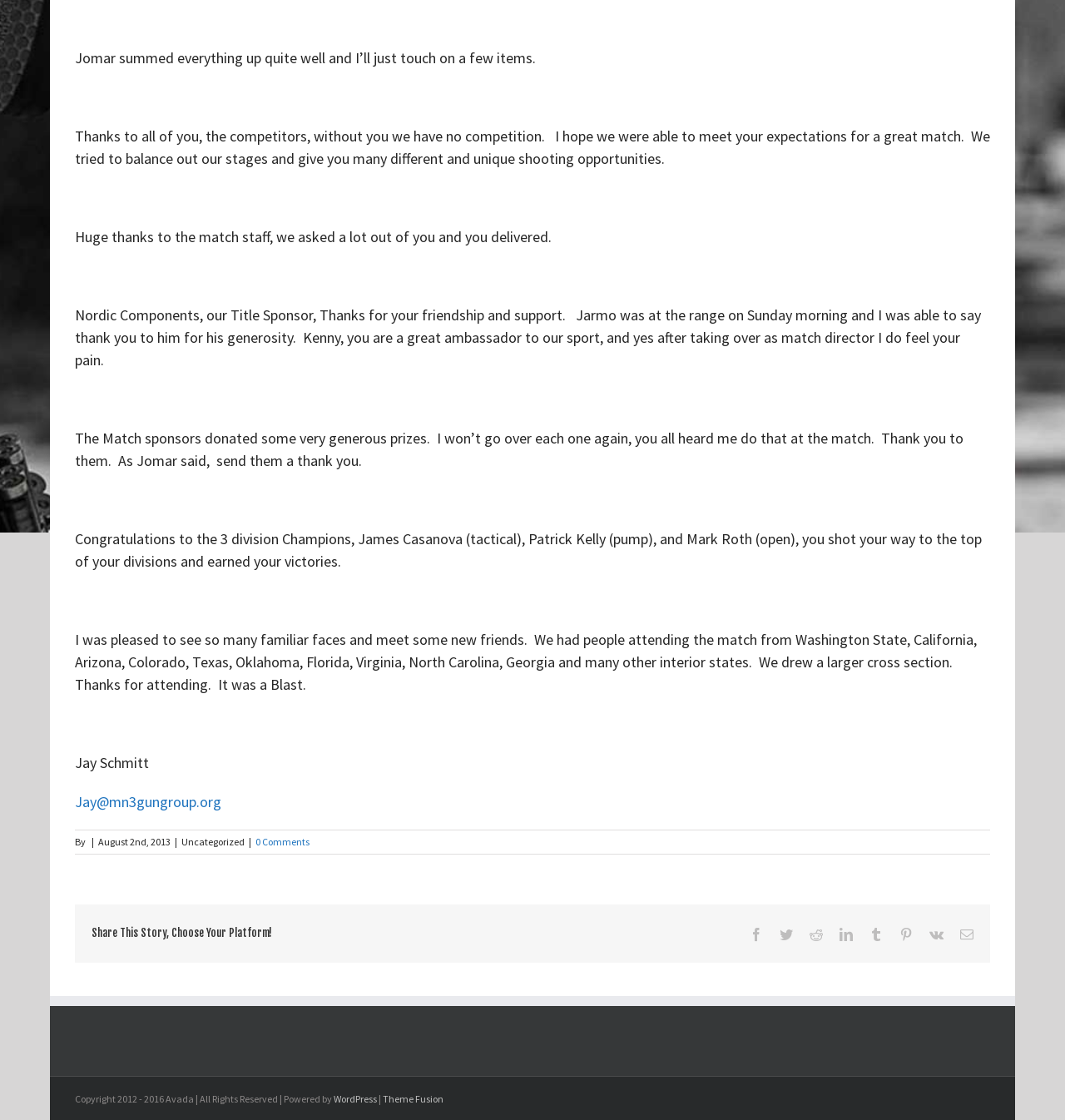Find and provide the bounding box coordinates for the UI element described with: "0 Comments".

[0.24, 0.746, 0.291, 0.757]